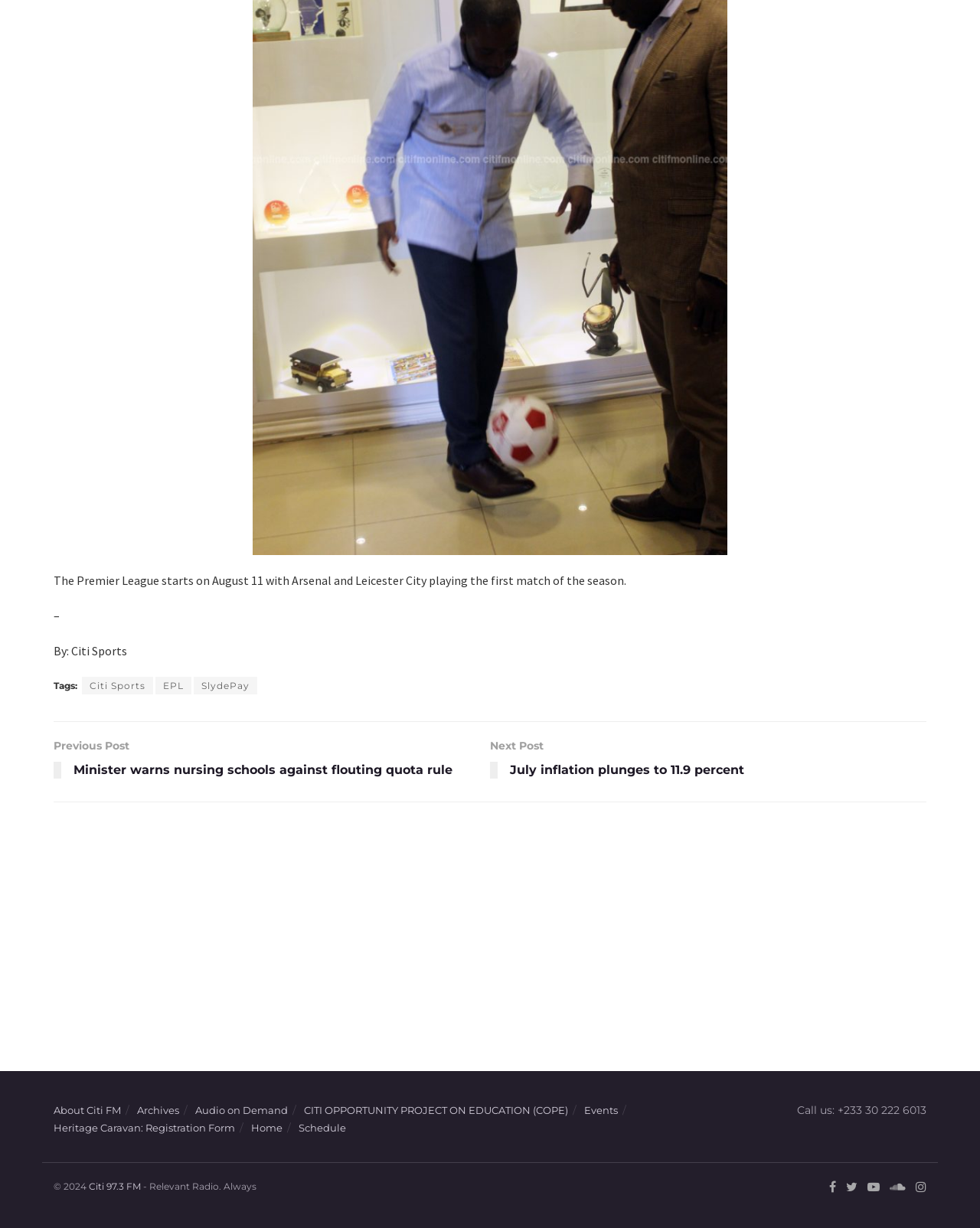Please respond in a single word or phrase: 
What is the phone number to call?

+233 30 222 6013